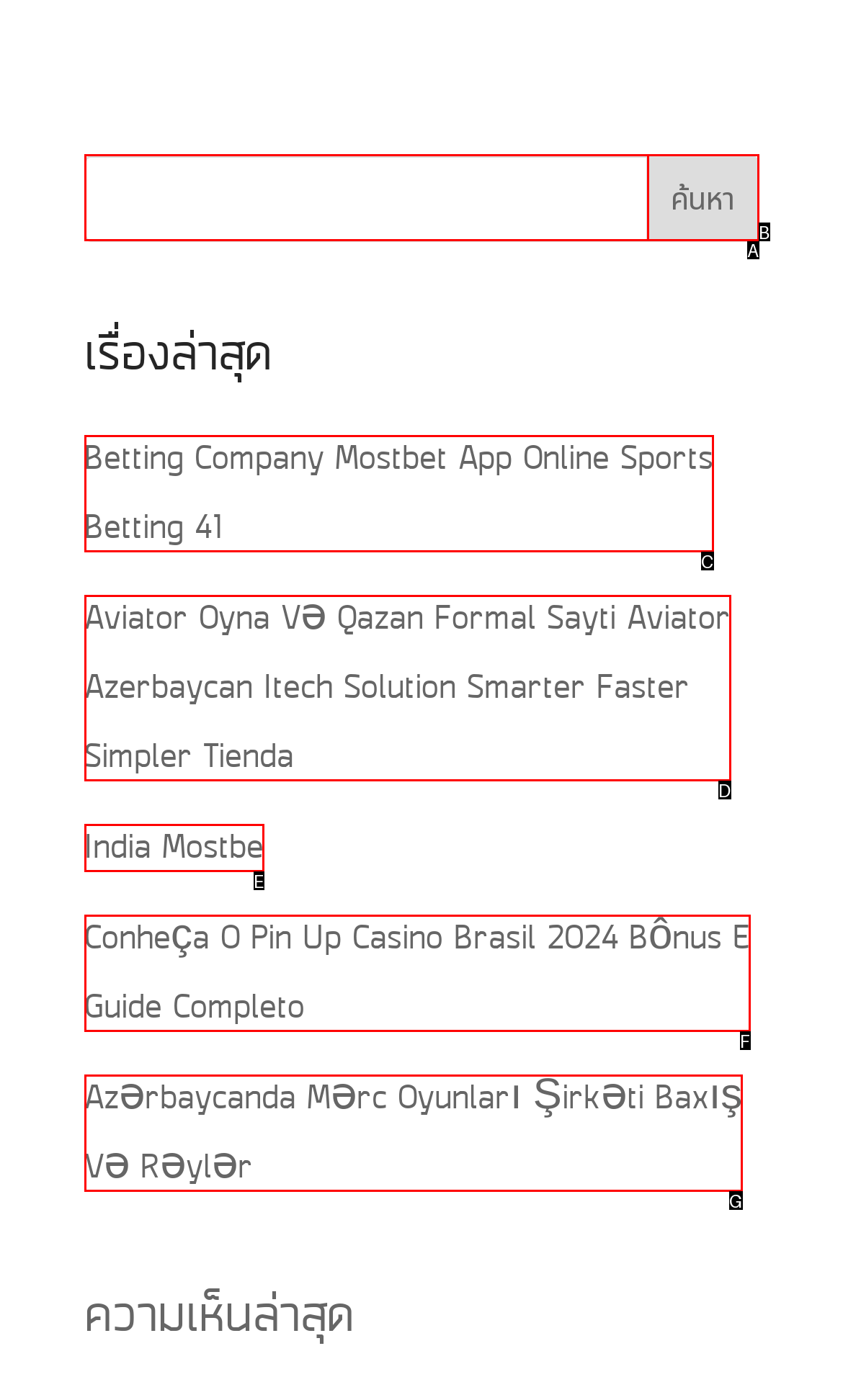Determine which option matches the description: India Mostbe. Answer using the letter of the option.

E